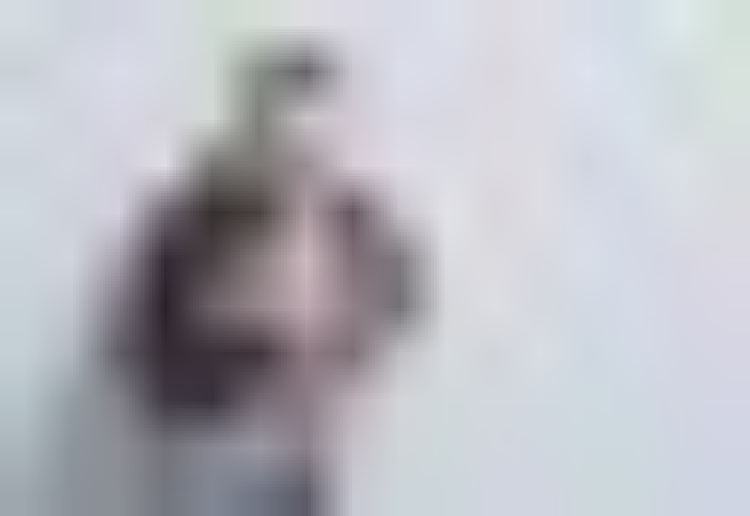Elaborate on the various elements present in the image.

The image depicts a man standing against a light-colored wall, dressed casually. He appears contemplative, holding his arms in a relaxed manner. This visual pairs with the surrounding textual theme focused on heart disease in men, emphasizing its significance as a leading health concern. The content discusses the prevalence of heart disease and its unique manifestations in men, pointing out the critical need for awareness and prevention strategies. This image effectively illustrates the human aspect of the discussion, highlighting the personal connection to the topic at hand.